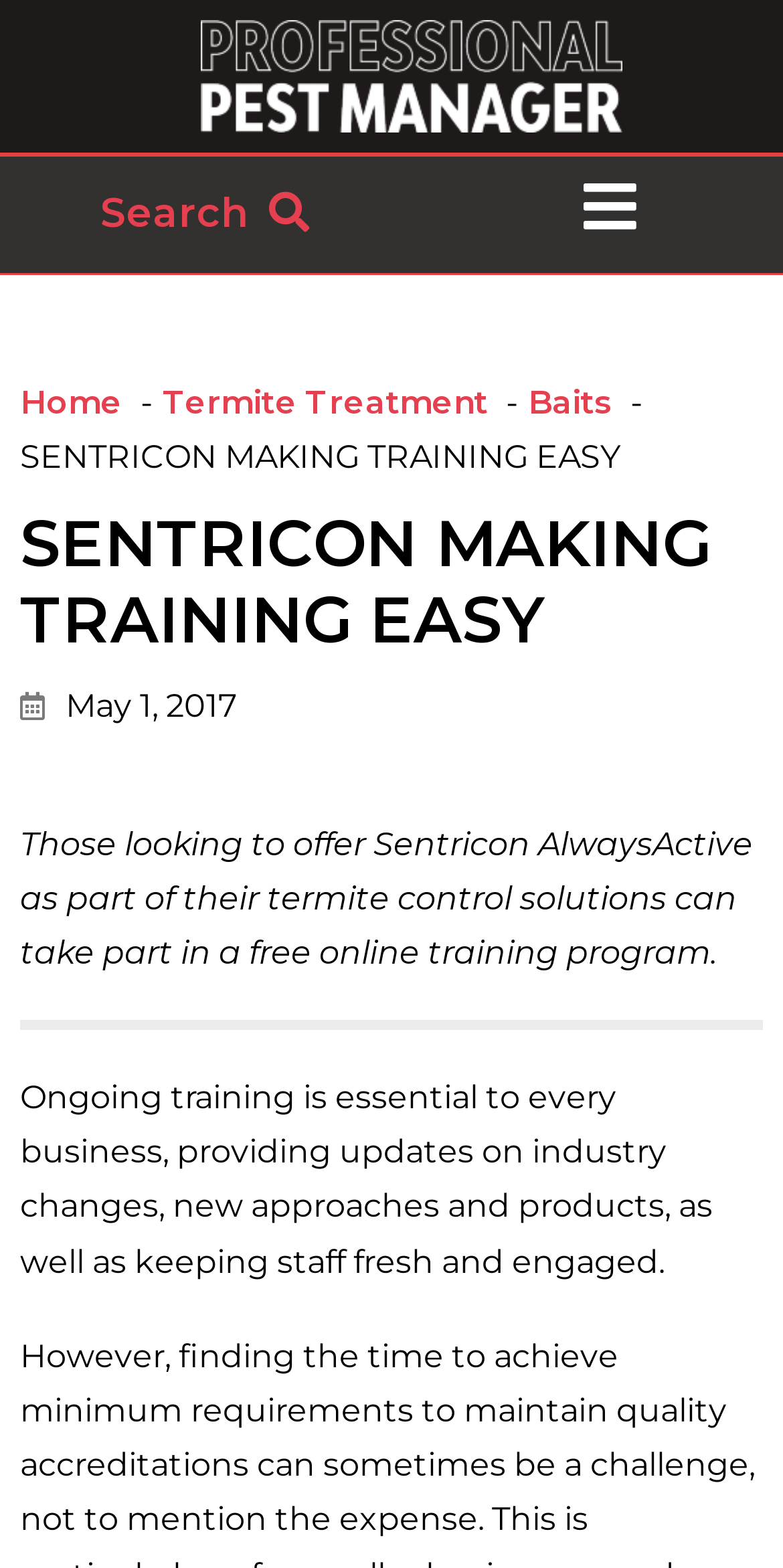Provide a one-word or short-phrase response to the question:
What type of navigation is available on the webpage?

Breadcrumb